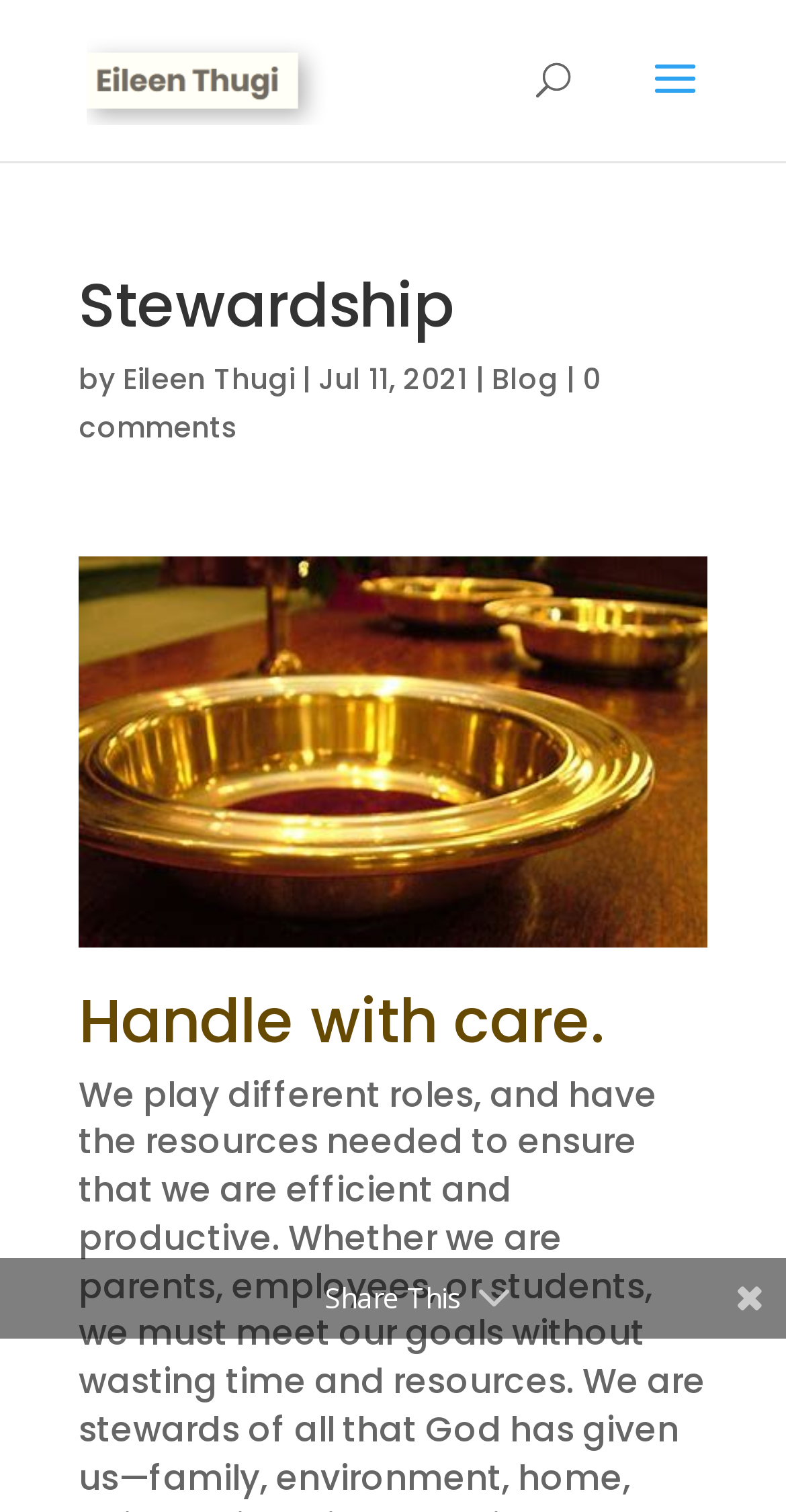Locate the bounding box coordinates of the clickable element to fulfill the following instruction: "view the post details". Provide the coordinates as four float numbers between 0 and 1 in the format [left, top, right, bottom].

[0.1, 0.183, 0.9, 0.236]